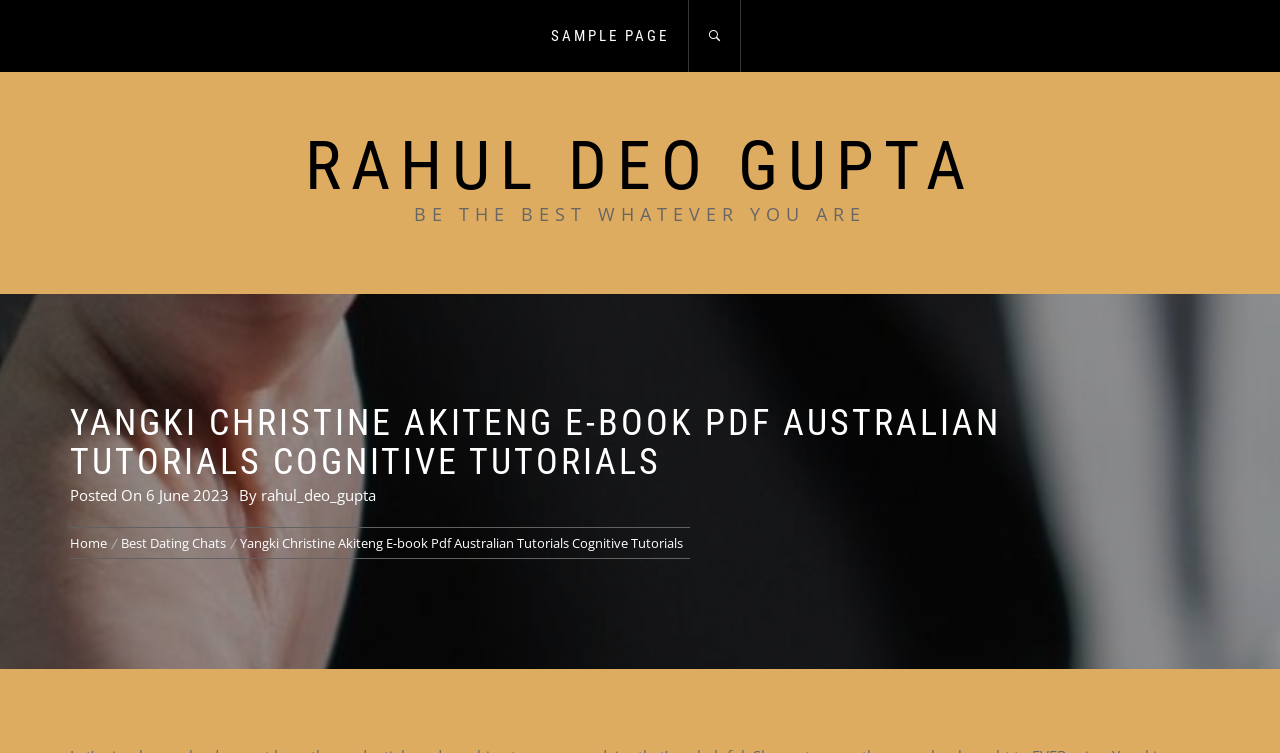Can you specify the bounding box coordinates for the region that should be clicked to fulfill this instruction: "Click on Home".

None